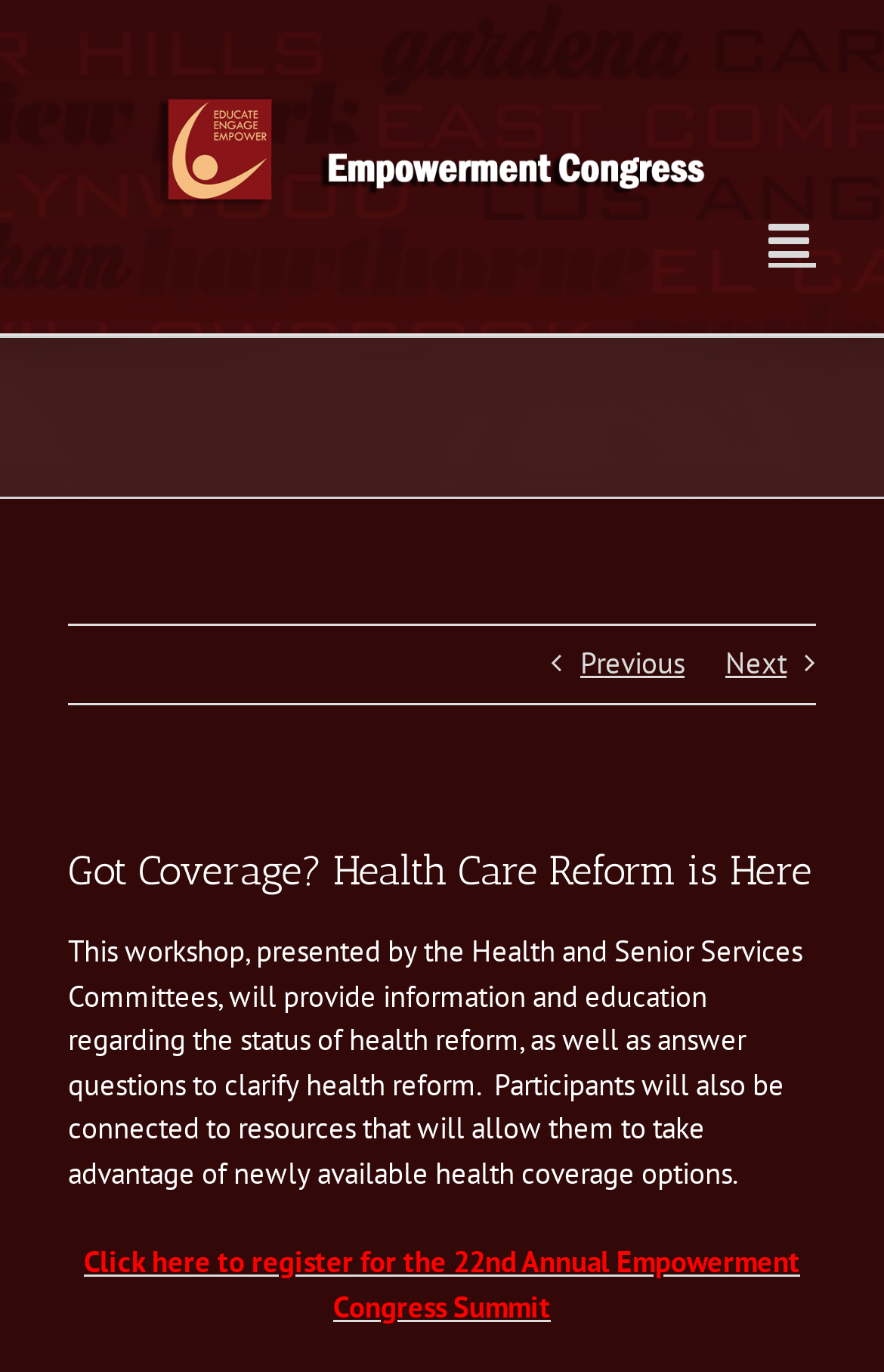What is the registration link for?
Based on the image, give a one-word or short phrase answer.

22nd Annual Empowerment Congress Summit